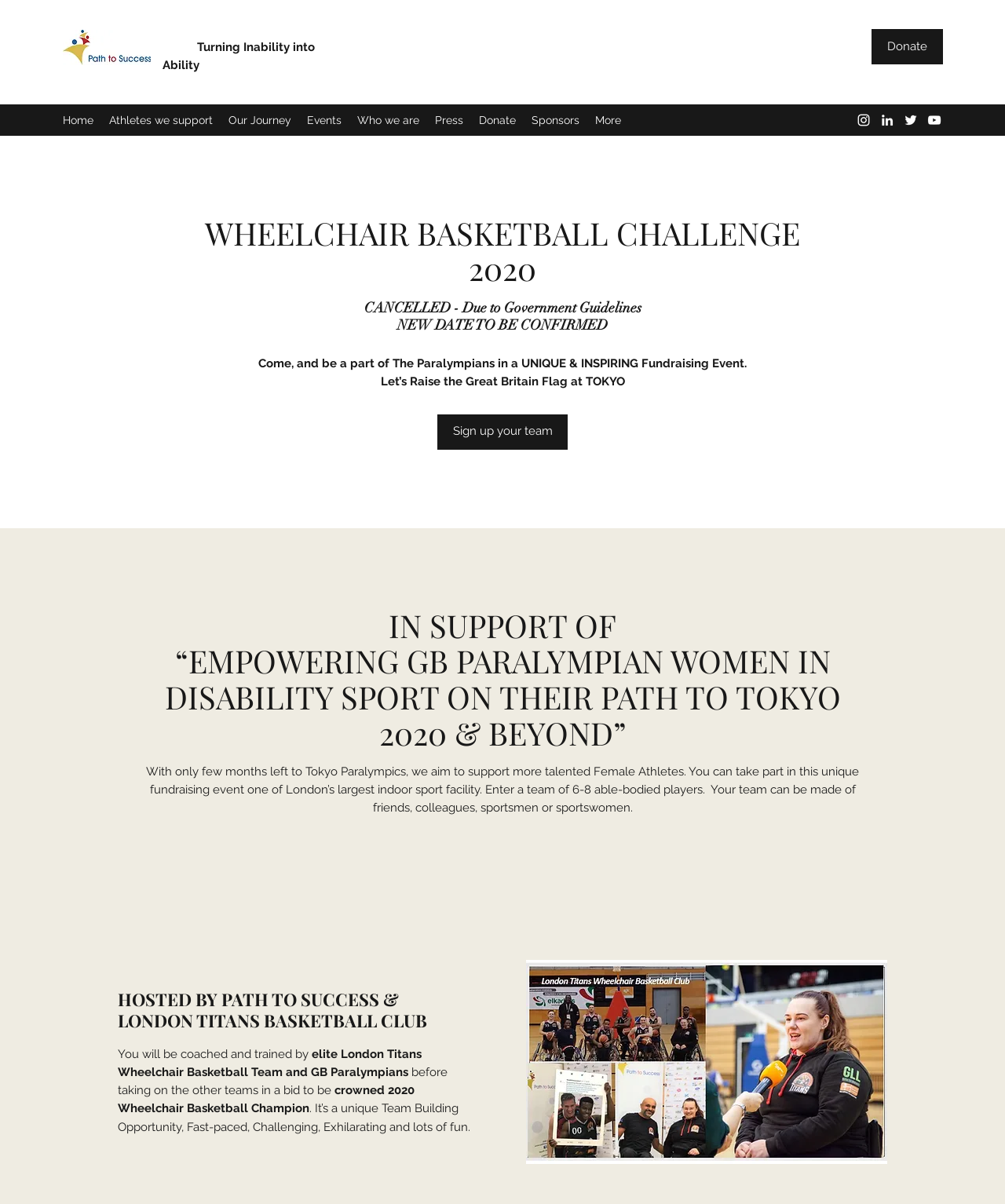Who will coach and train the teams?
Refer to the image and offer an in-depth and detailed answer to the question.

The webpage states that the teams will be coached and trained by the elite London Titans Wheelchair Basketball Team and GB Paralympians, as mentioned in the text 'You will be coached and trained by elite London Titans Wheelchair Basketball Team and GB Paralympians'.